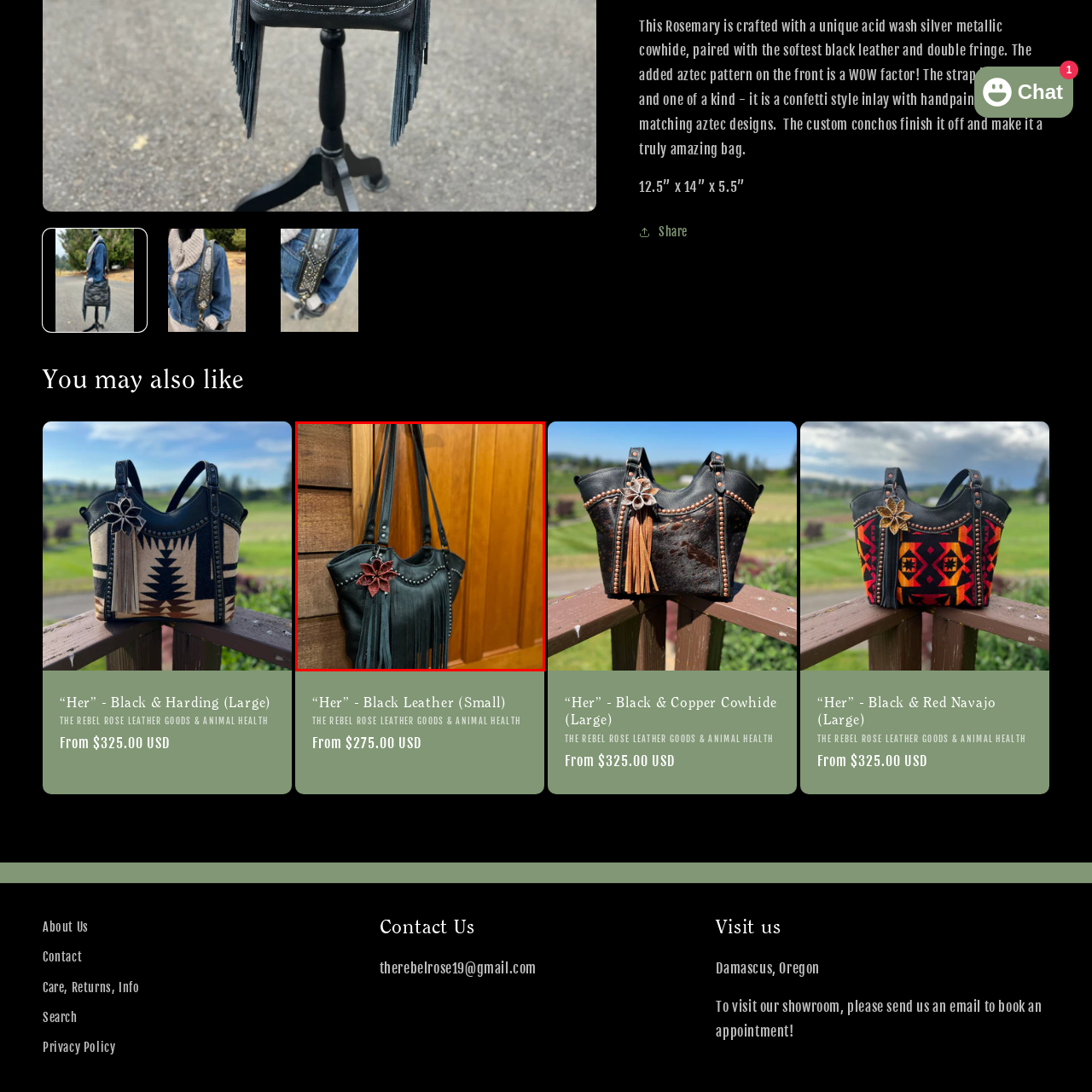How many straps does the bag have?
Please examine the image within the red bounding box and provide your answer using just one word or phrase.

Two